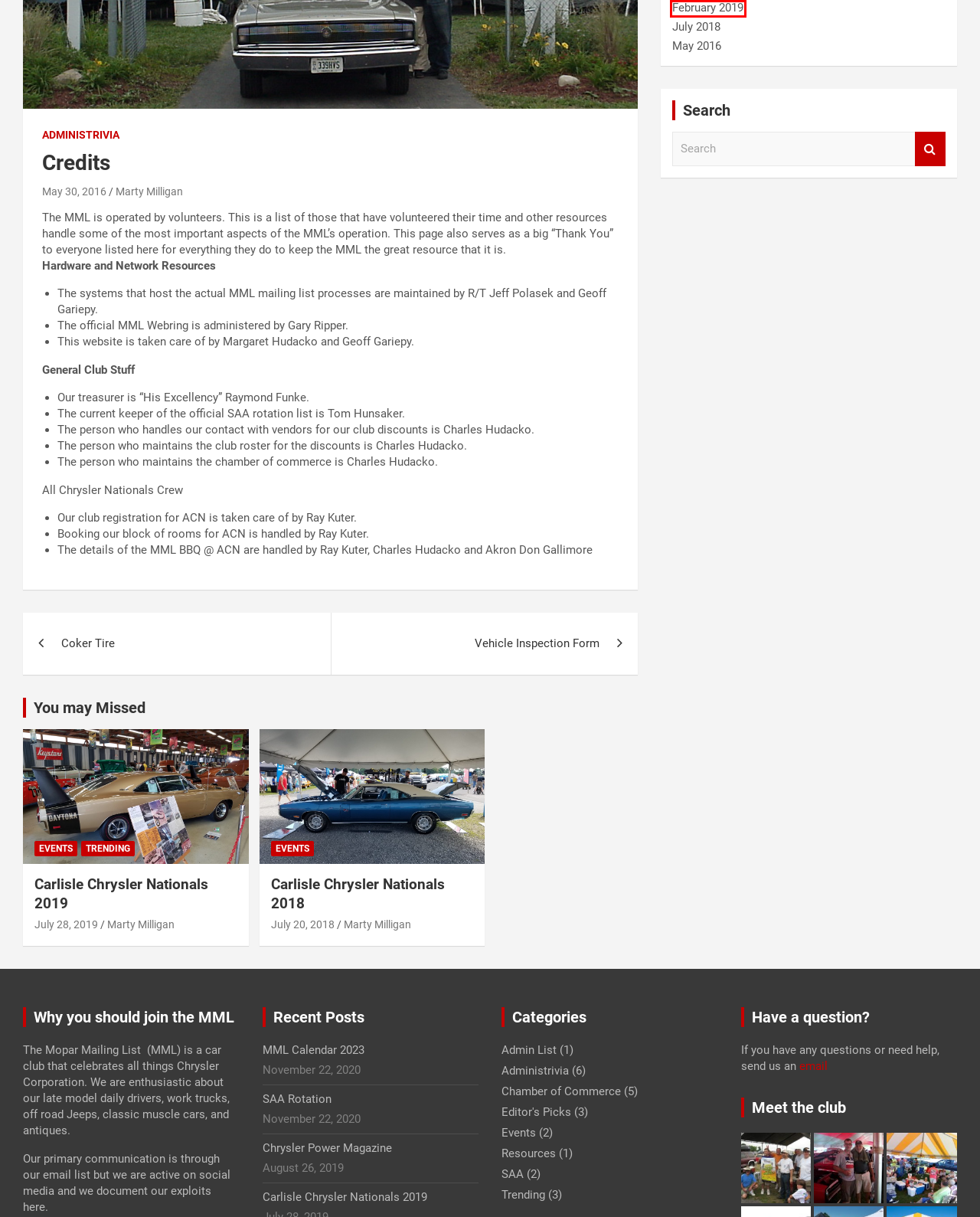Review the screenshot of a webpage that includes a red bounding box. Choose the most suitable webpage description that matches the new webpage after clicking the element within the red bounding box. Here are the candidates:
A. MML Calendar 2023 – Mopar Mailing List
B. Admin List – Mopar Mailing List
C. Marty Milligan – Mopar Mailing List
D. Carlisle Chrysler Nationals 2018 – Mopar Mailing List
E. May 2016 – Mopar Mailing List
F. Chrysler Power Magazine – Mopar Mailing List
G. February 2019 – Mopar Mailing List
H. SAA Rotation – Mopar Mailing List

G